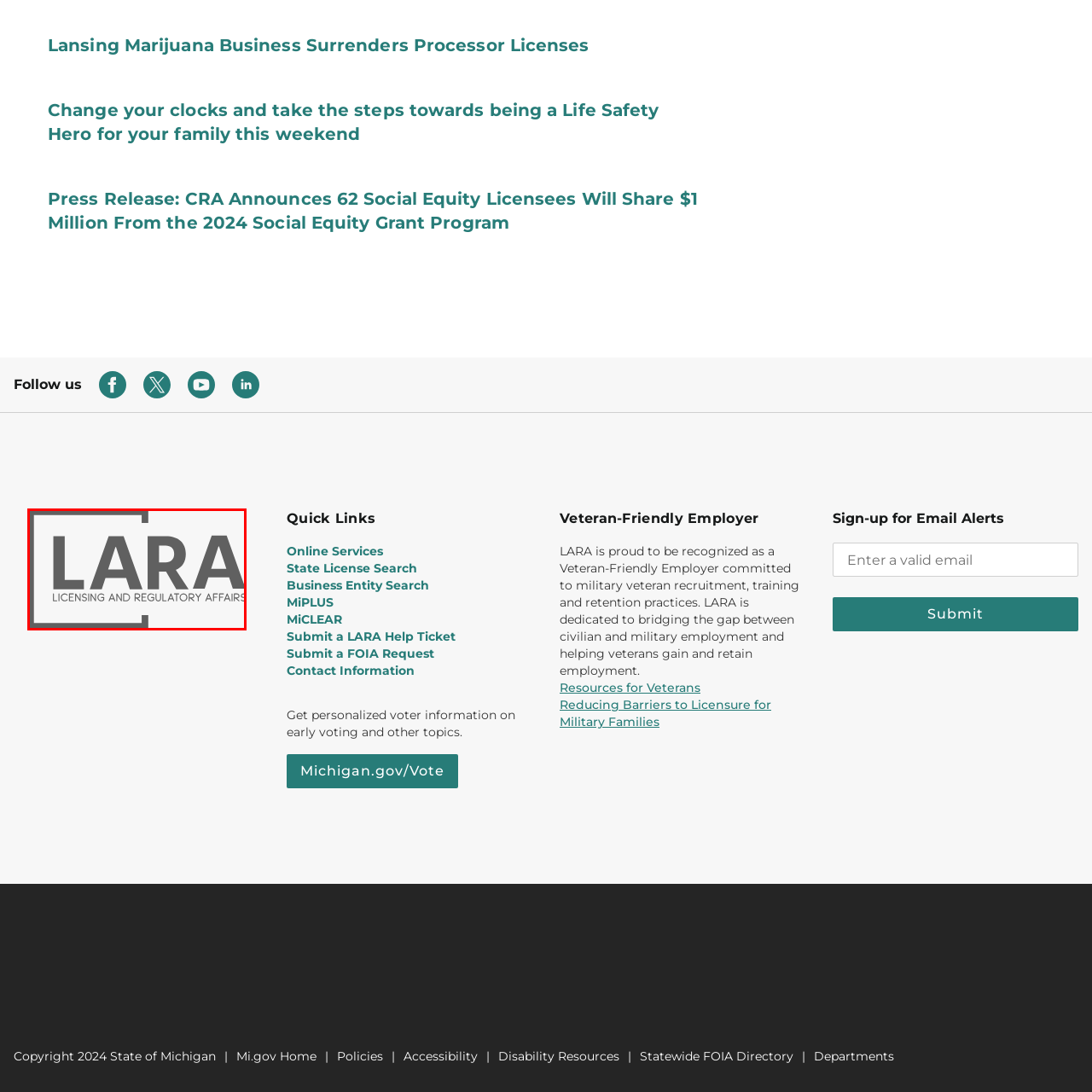Examine the image within the red border and provide a concise answer: What is written beneath the acronym?

Licensing and Regulatory Affairs